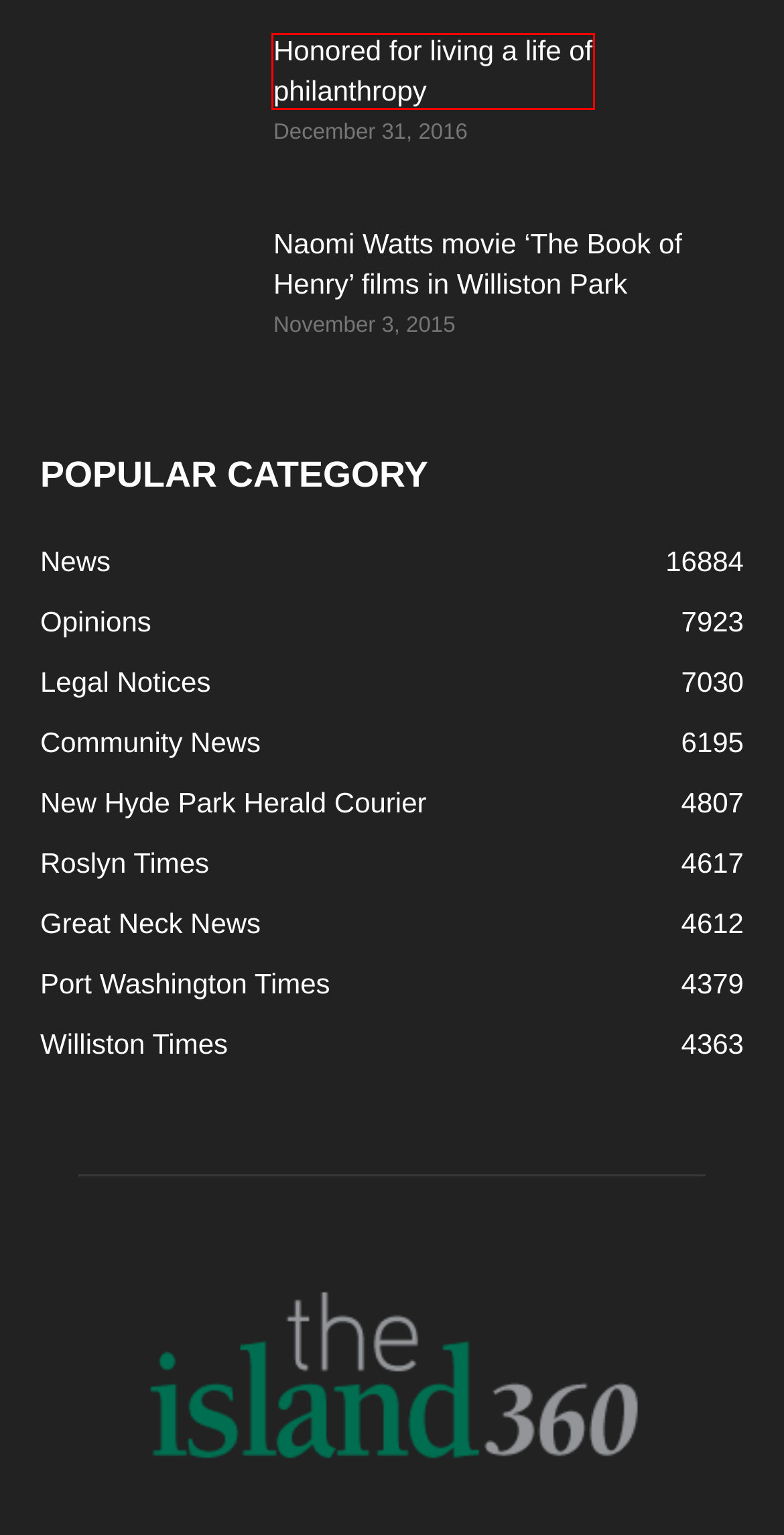Provided is a screenshot of a webpage with a red bounding box around an element. Select the most accurate webpage description for the page that appears after clicking the highlighted element. Here are the candidates:
A. Community News Archives - The Island 360
B. New Hyde Park Herald Courier - The Island 360
C. Best of Nassau County Contest 2023 - The Island 360
D. Honored for living a life of philanthropy - The Island 360
E. Naomi Watts movie 'The Book of Henry' films in Williston Park - The Island 360
F. Island360 offers – Wallit Promotional Offers
G. Williston Park podiatrist's feat: business, charity - The Island 360
H. Submit News - The Island 360

D